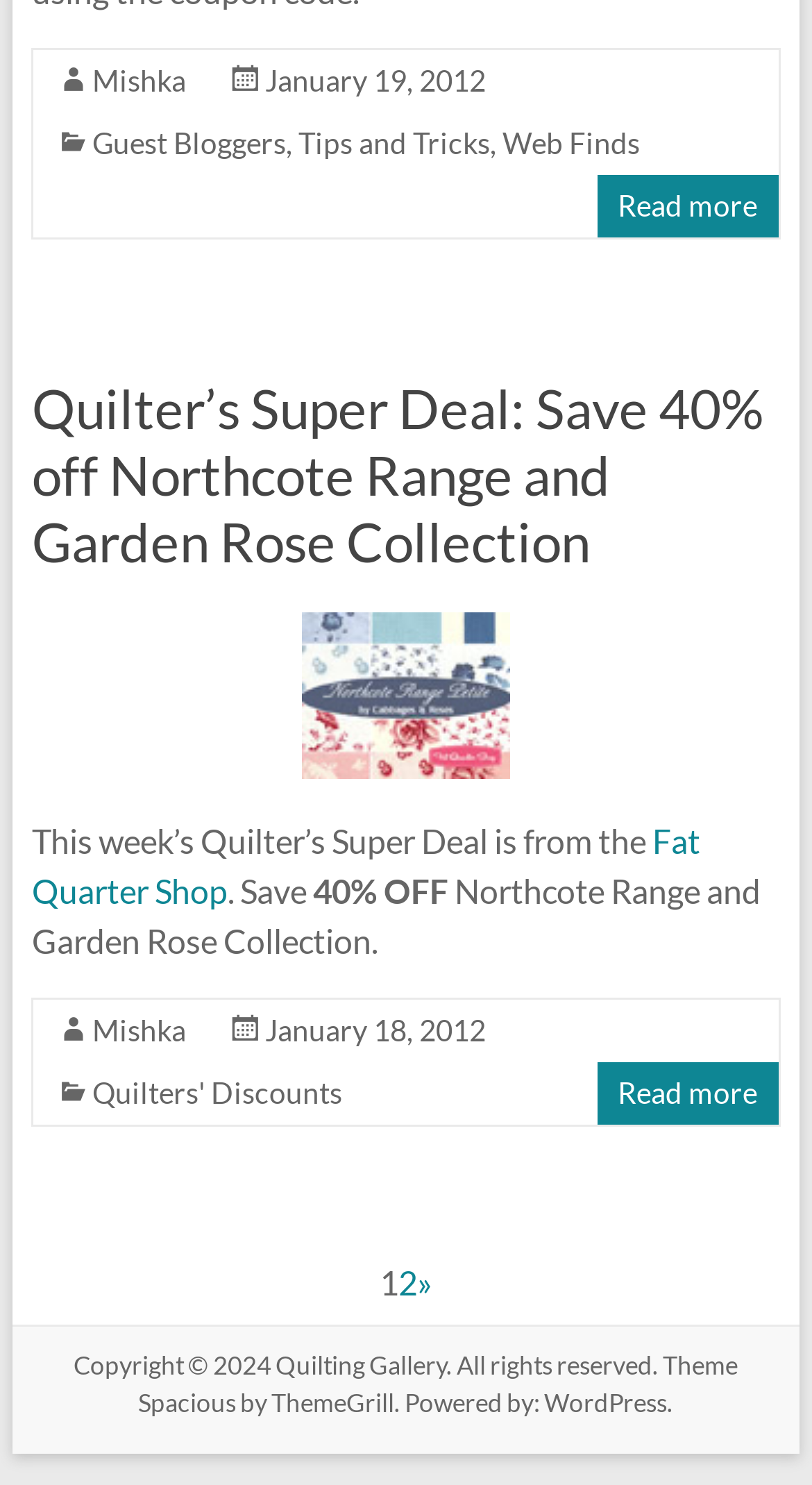Provide your answer to the question using just one word or phrase: What is the copyright year mentioned at the bottom of the webpage?

2024